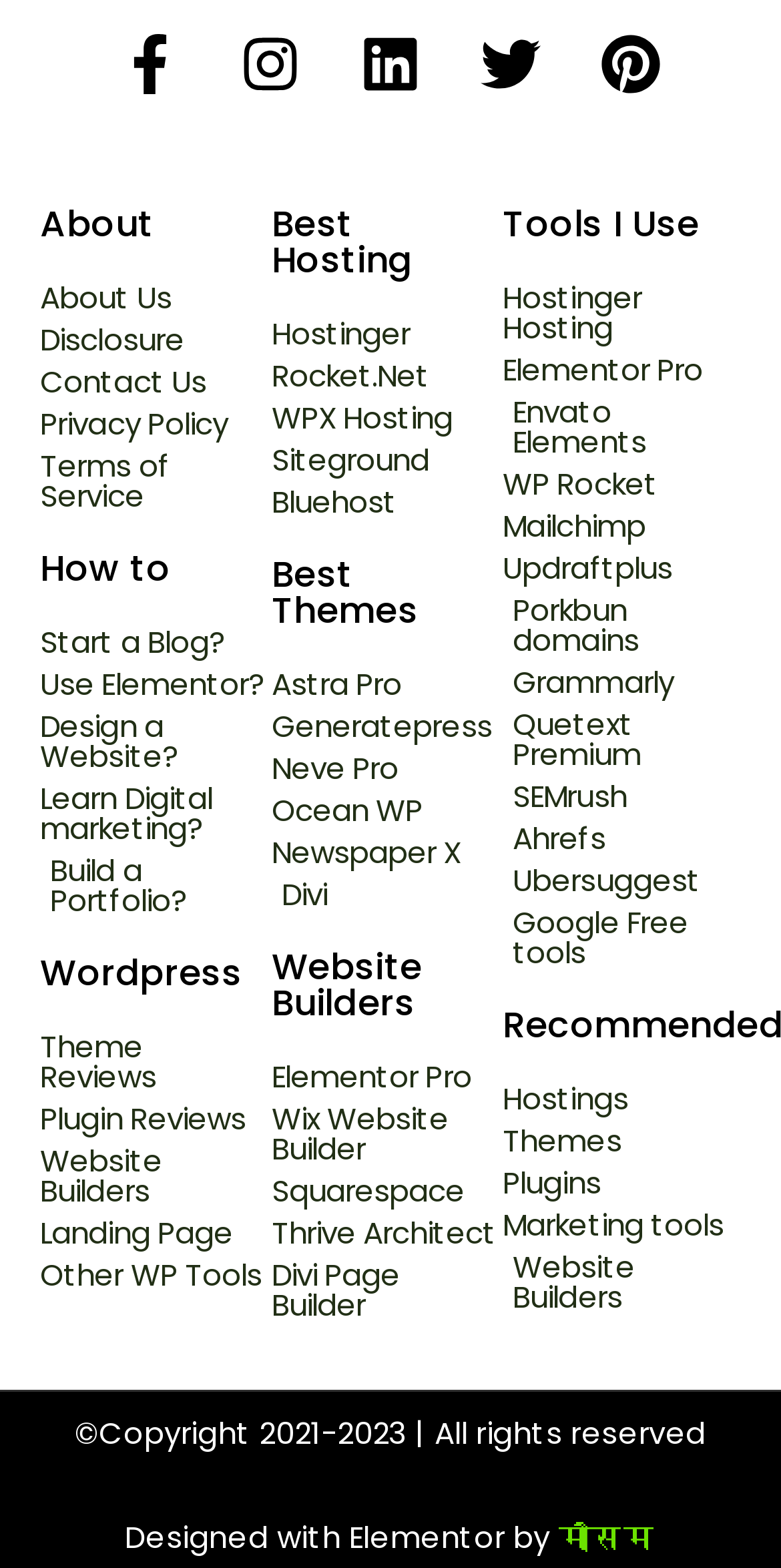Please indicate the bounding box coordinates for the clickable area to complete the following task: "Explore Elementor Pro". The coordinates should be specified as four float numbers between 0 and 1, i.e., [left, top, right, bottom].

[0.347, 0.673, 0.604, 0.7]